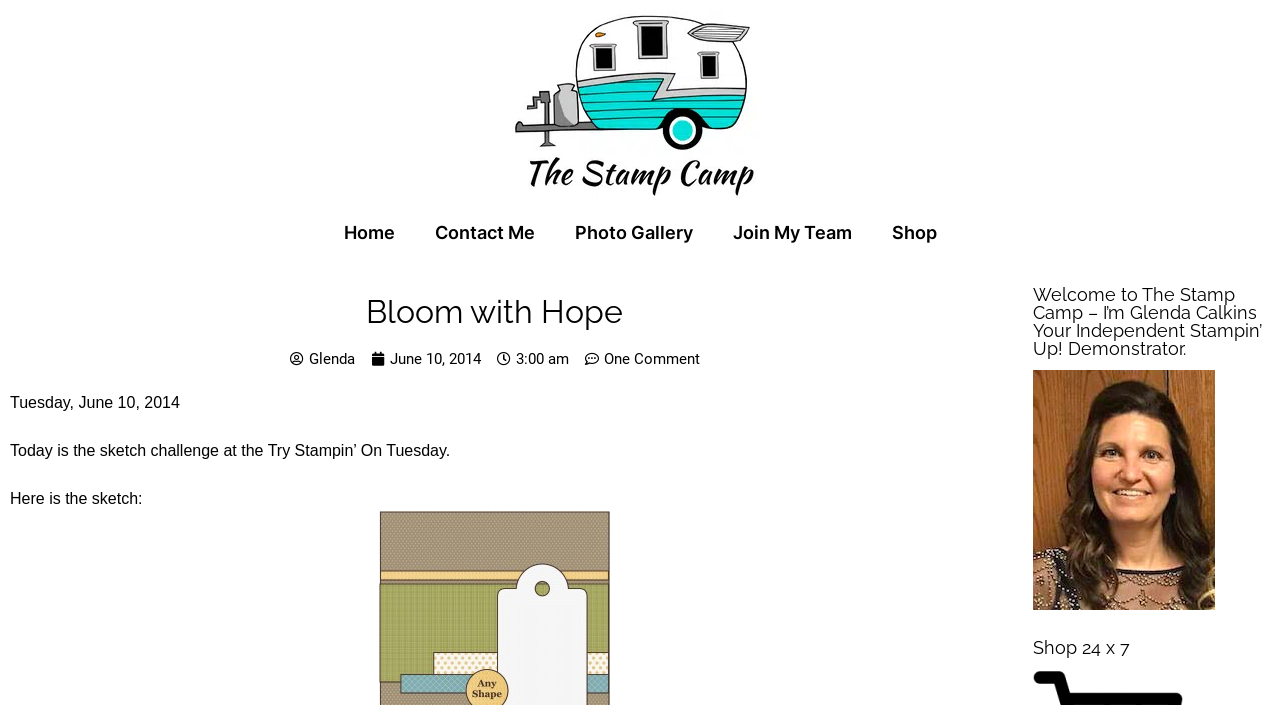Describe the webpage in detail, including text, images, and layout.

The webpage is a blog post from "Bloom with Hope - The Stamp Camp" by Glenda Calkins, an Independent Stampin' Up! Demonstrator. At the top, there are five navigation links: "Home", "Contact Me", "Photo Gallery", "Join My Team", and "Shop", aligned horizontally across the page.

Below the navigation links, the blog title "Bloom with Hope" is prominently displayed. The author's name "Glenda" and the date "June 10, 2014" are listed below the title, with the time "3:00 am" adjacent to the date.

The main content of the blog post starts with a brief introduction, "Tuesday, June 10, 2014 Today is the sketch challenge at the Try Stampin' On Tuesday." The text "Try Stampin' On Tuesday" is a clickable link. The introduction is followed by the phrase "Here is the sketch:", which suggests that a sketch or image will be presented, although it is not explicitly described in the accessibility tree.

On the right side of the page, there is a sidebar with two headings: "Welcome to The Stamp Camp – I’m Glenda Calkins Your Independent Stampin’ Up! Demonstrator" and "Shop 24 x 7". The first heading is followed by a link, and the second heading is a call-to-action to shop online.